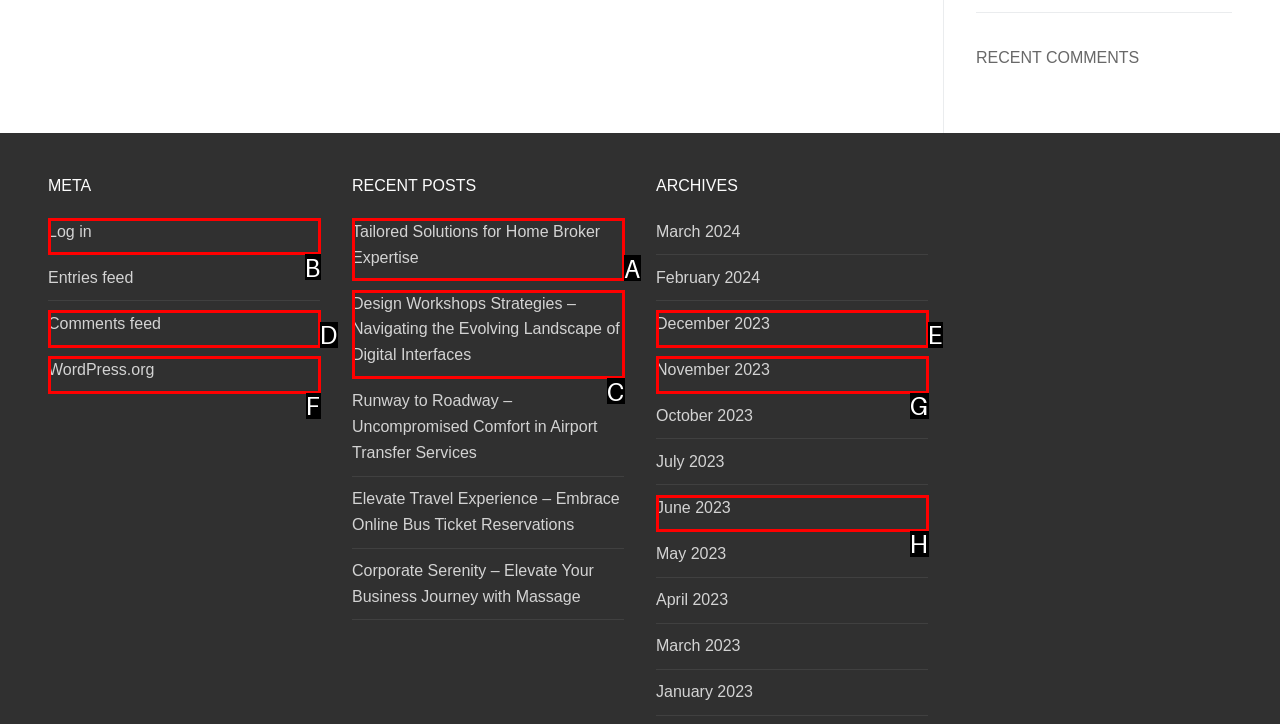Tell me which one HTML element I should click to complete this task: Log in to the website Answer with the option's letter from the given choices directly.

B